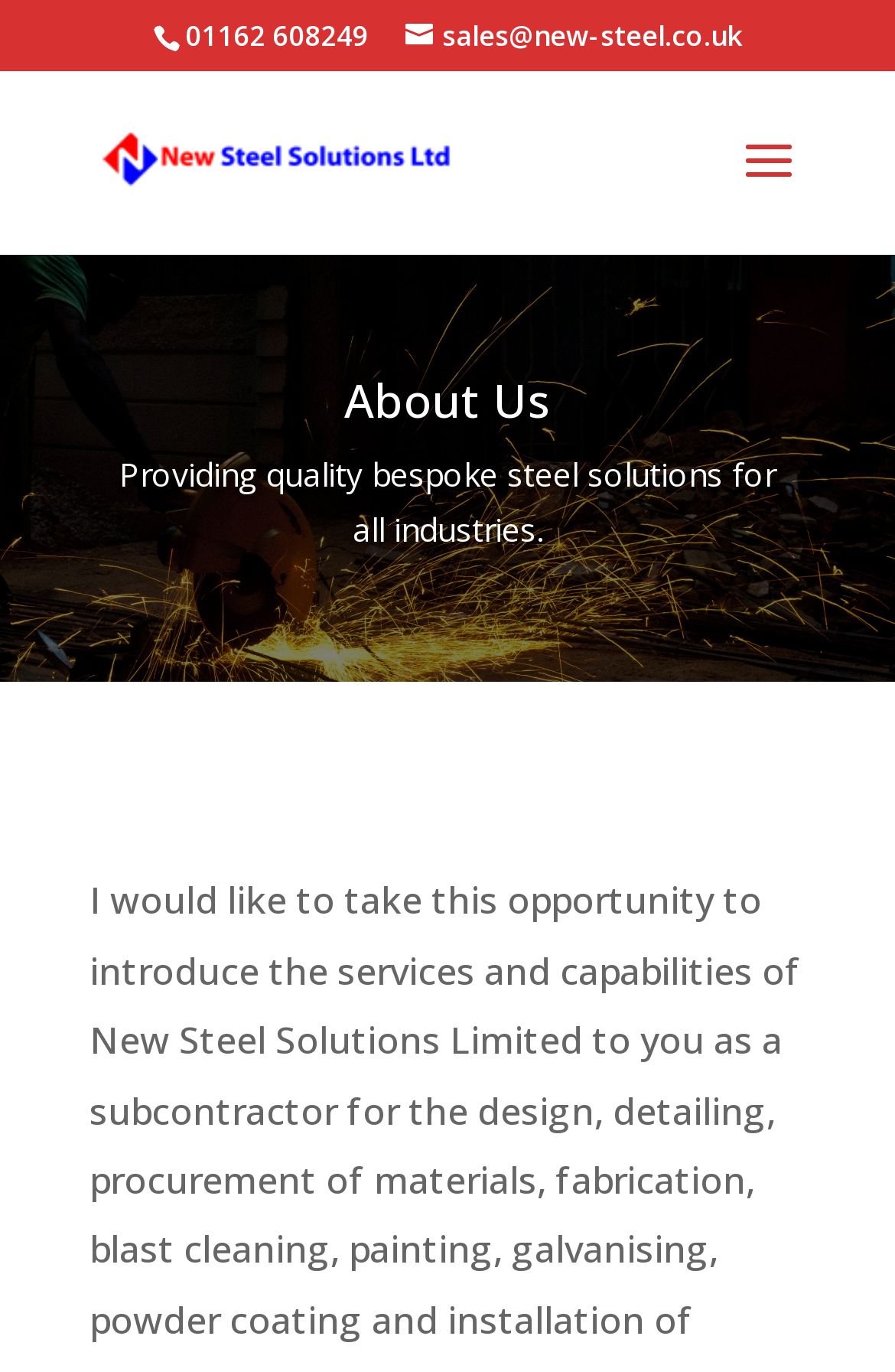Give a concise answer using only one word or phrase for this question:
What is the purpose of the company?

Providing quality bespoke steel solutions